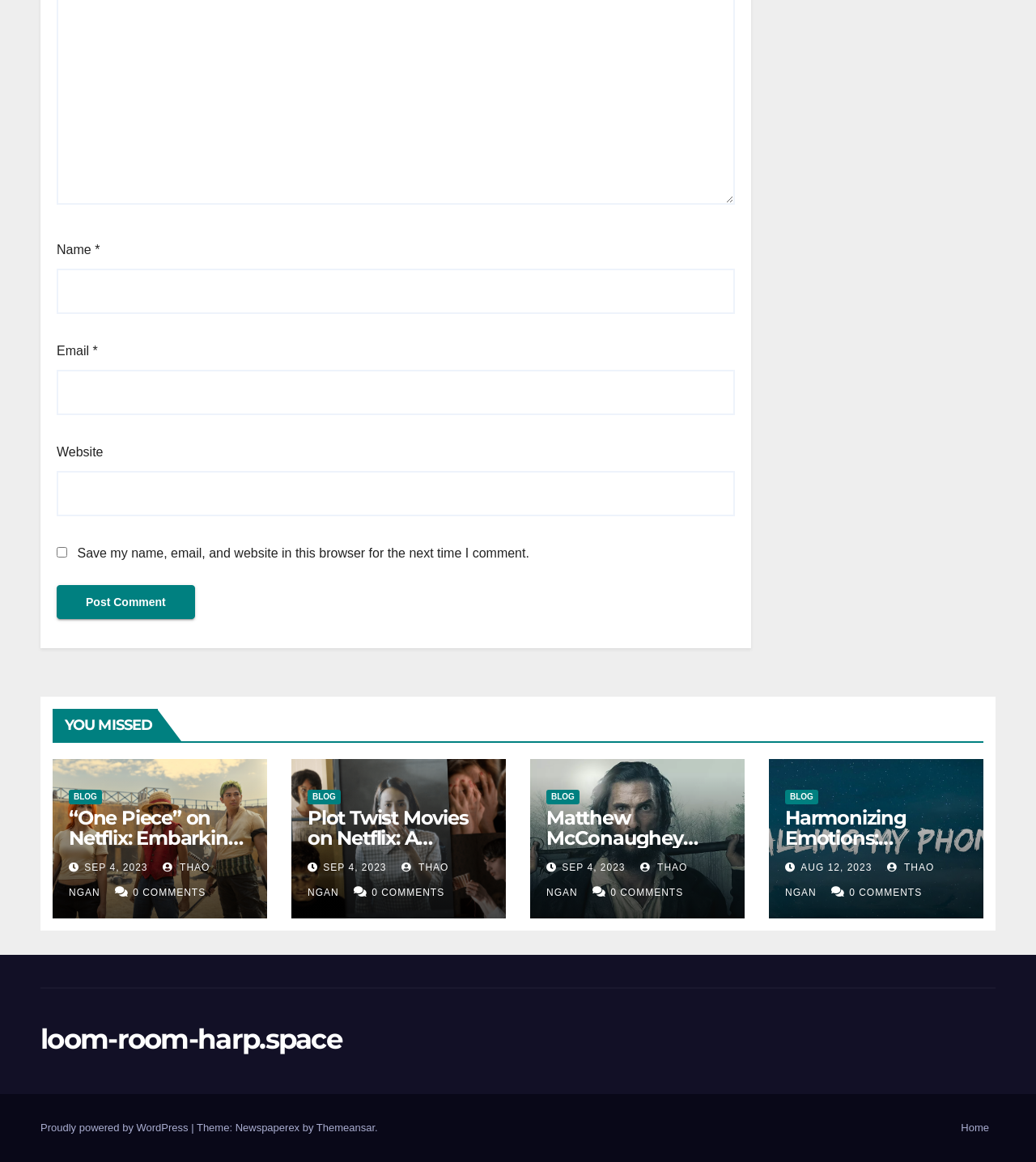Find and specify the bounding box coordinates that correspond to the clickable region for the instruction: "Check the comments on the 'Harmonizing Emotions' article".

[0.82, 0.763, 0.89, 0.773]